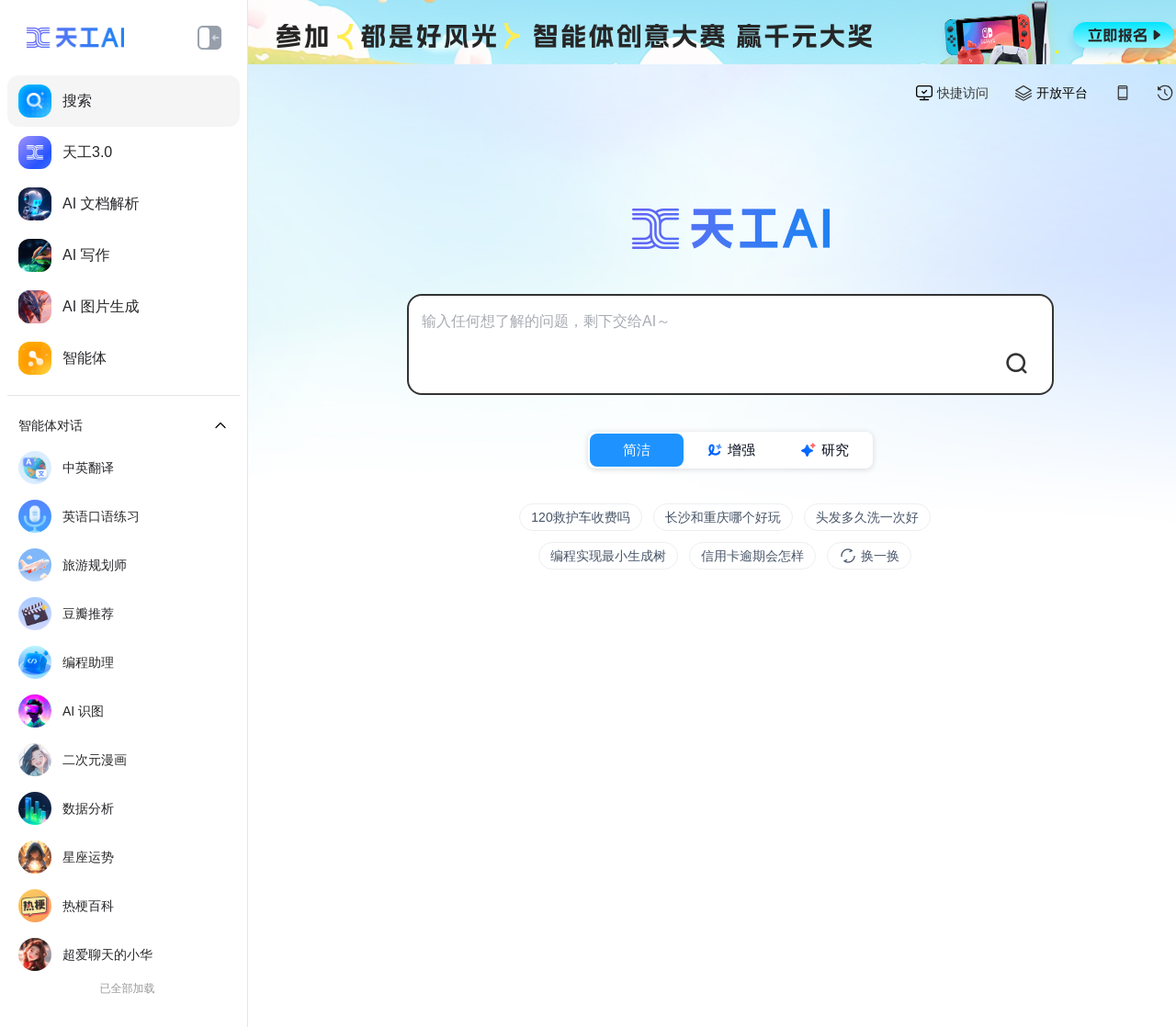Write a detailed summary of the webpage, including text, images, and layout.

This webpage is about "天工" (Tian Gong), an AI assistant that can search, chat, write, and draw. At the top, there are two small images and three links: "搜索" (search), "天工3.0" (Tian Gong 3.0), and "AI 文档解析" (AI document analysis). Below these links, there are several more links, including "AI 写作" (AI writing), "AI 图片生成" (AI image generation), and "智能体" (intelligent body).

On the left side, there is a section with several static text elements, including "中英翻译" (Chinese-English translation), "英语口语练习" (English speaking practice), and "旅游规划师" (travel planner). These elements are arranged vertically, with each element below the previous one.

On the right side, there is a large text box where users can input questions or requests, with a prompt that says "输入任何想了解的问题，剩下交给AI～" (Enter any question you want to know, and let AI handle the rest). Below the text box, there are three static text elements: "简洁" (simple), "增强" (enhanced), and "研究" (research).

Further down, there are several static text elements that appear to be examples of questions or topics, such as "120救护车收费吗" (Does the 120 rescue car charge?), "长沙和重庆哪个好玩" (Which is more fun, Changsha or Chongqing?), and "头发多久洗一次好" (How often should I wash my hair?). These elements are arranged in a grid-like pattern.

At the bottom of the page, there are several images and a static text element that says "快捷访问" (quick access). There are also links to "开放平台" (open platform) and other resources.